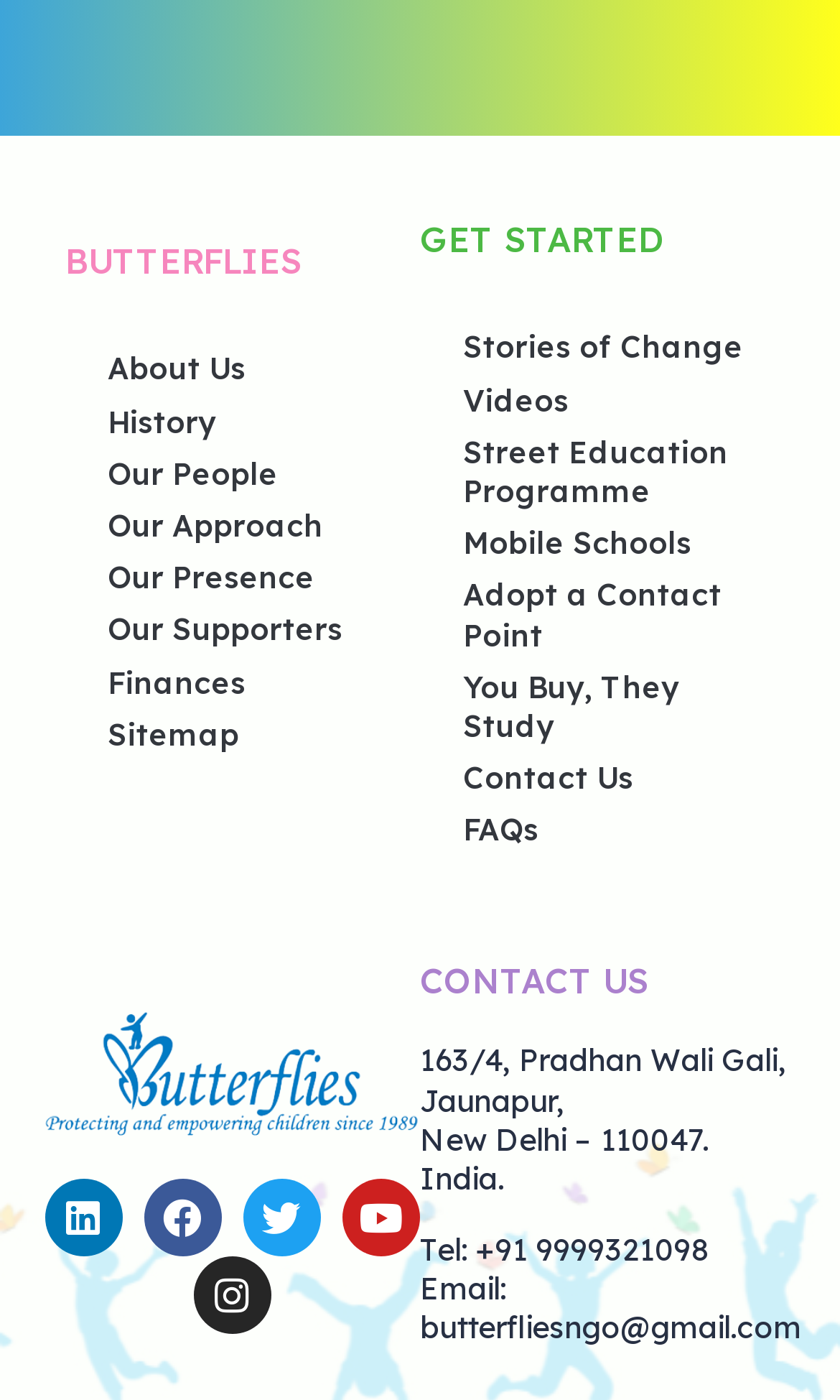Can you specify the bounding box coordinates for the region that should be clicked to fulfill this instruction: "Click on the Twitter link".

[0.288, 0.842, 0.381, 0.897]